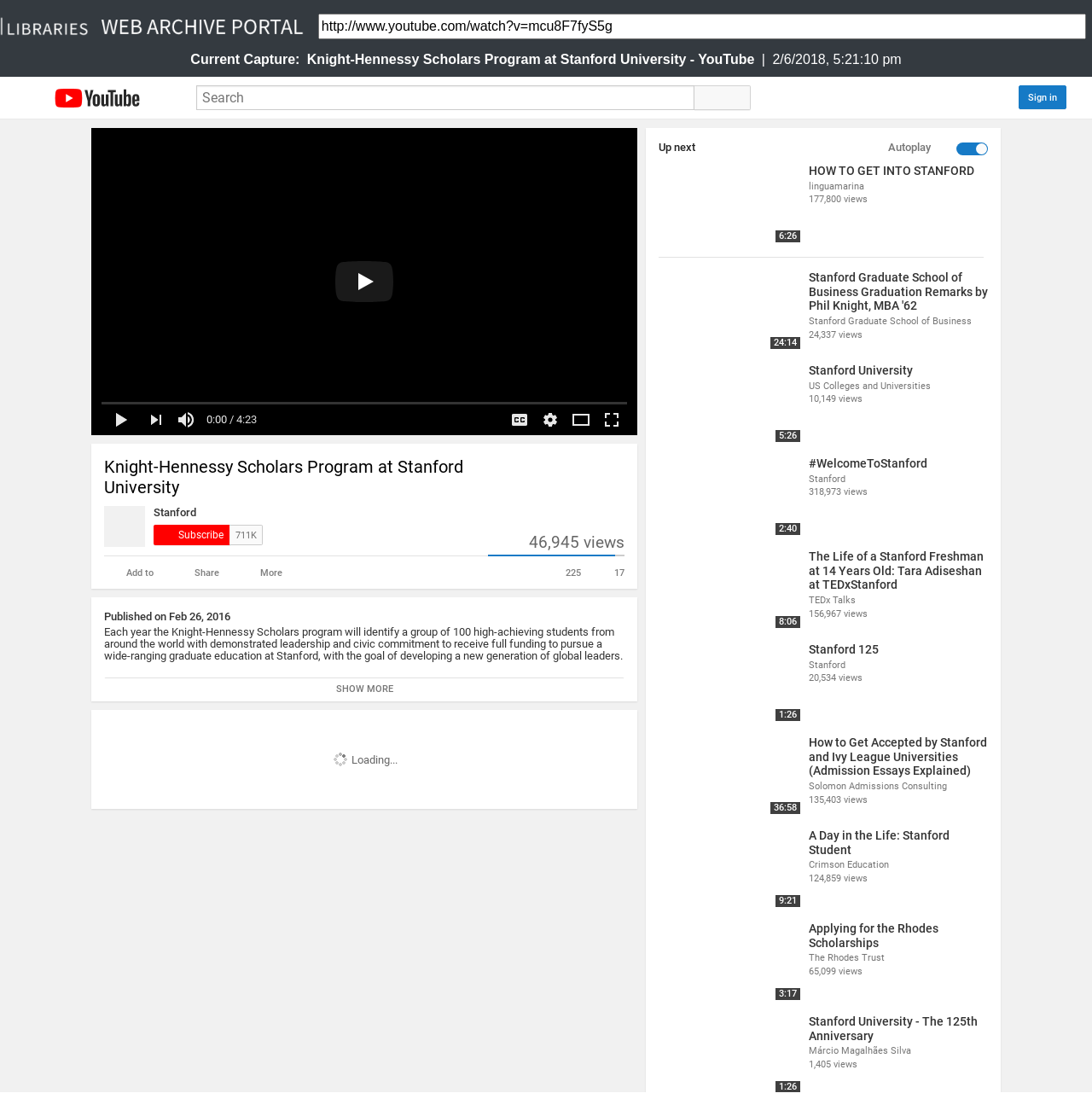Provide an in-depth description of the elements and layout of the webpage.

The webpage appears to be an archived page of a YouTube video, specifically the Knight-Hennessy Scholars Program at Stanford University. At the top left, there is a search bar with a placeholder text "Search for archival capture of URL". Below the search bar, there is a URL "http://www.youtube.com/watch?v=mcu8F7fyS5g" displayed.

To the right of the search bar, there are three lines of text. The first line reads "Current Capture:", the second line displays the title of the video "Knight-Hennessy Scholars Program at Stanford University - YouTube", and the third line shows a separator "|" followed by the date and time "2/6/2018, 5:21:10 pm".

The majority of the webpage is occupied by an iframe, which takes up almost the entire page, starting from the top and going down to the bottom. This iframe likely contains the archived video content.